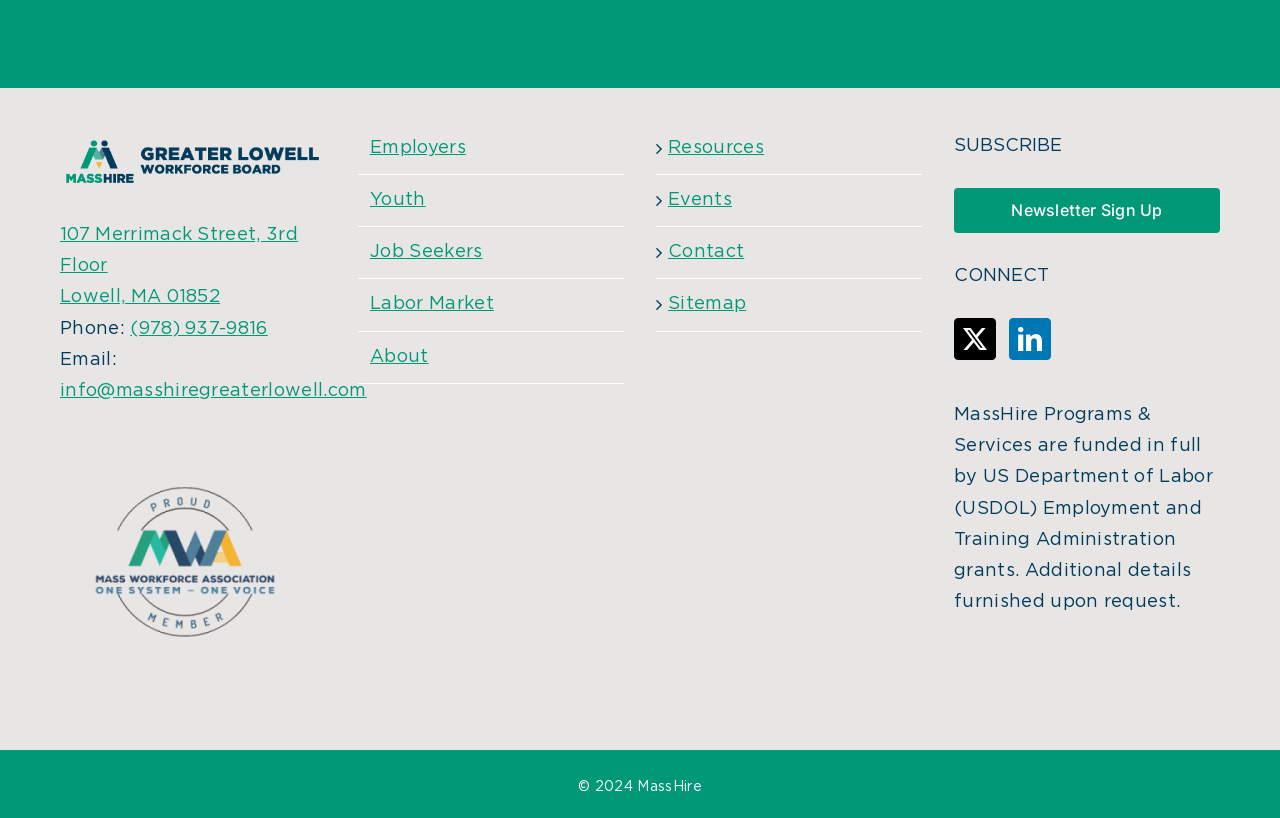Find the bounding box of the element with the following description: "Labor Market". The coordinates must be four float numbers between 0 and 1, formatted as [left, top, right, bottom].

[0.289, 0.354, 0.48, 0.392]